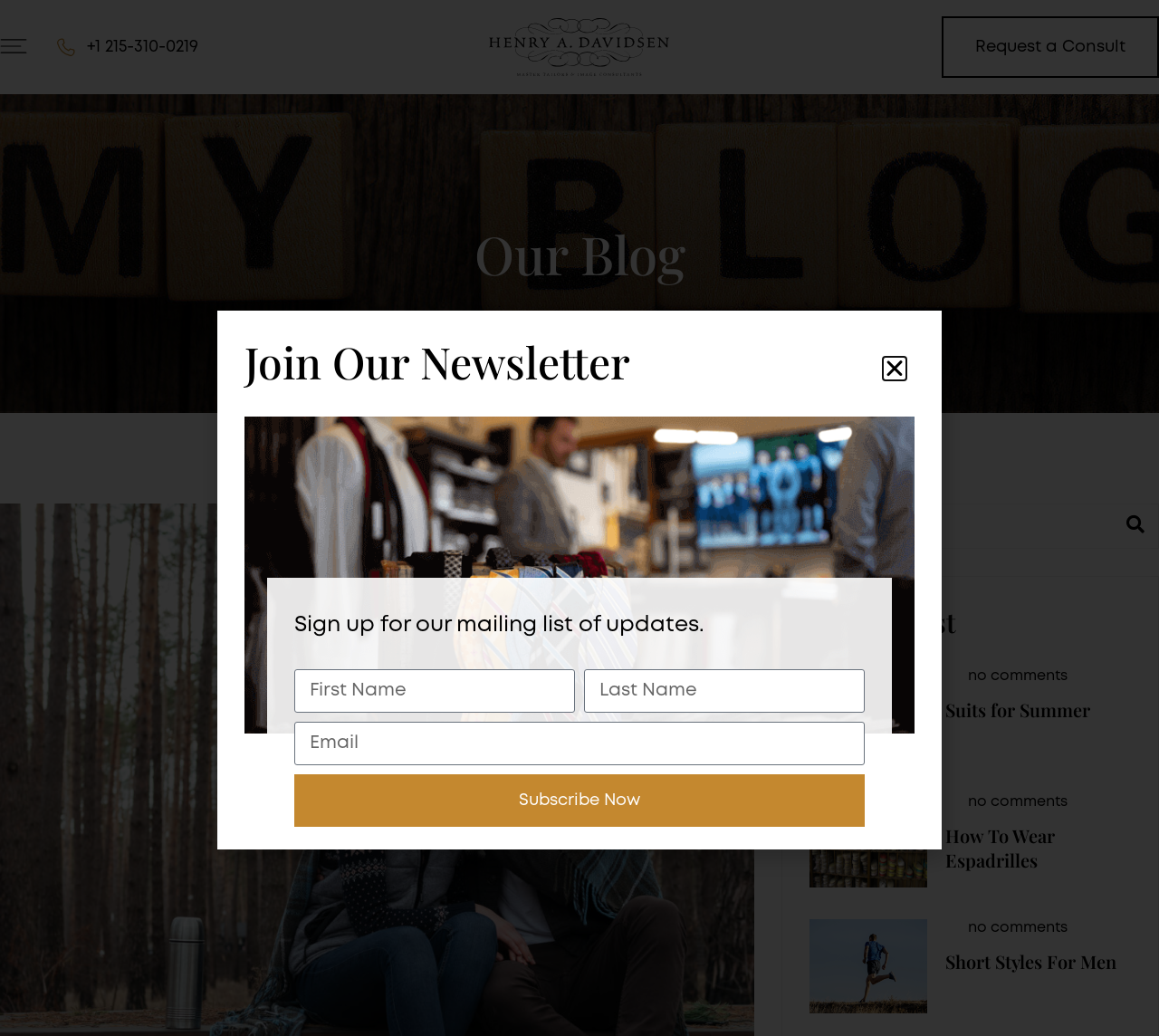Find the bounding box coordinates of the area to click in order to follow the instruction: "Search for something".

[0.675, 0.487, 0.96, 0.529]